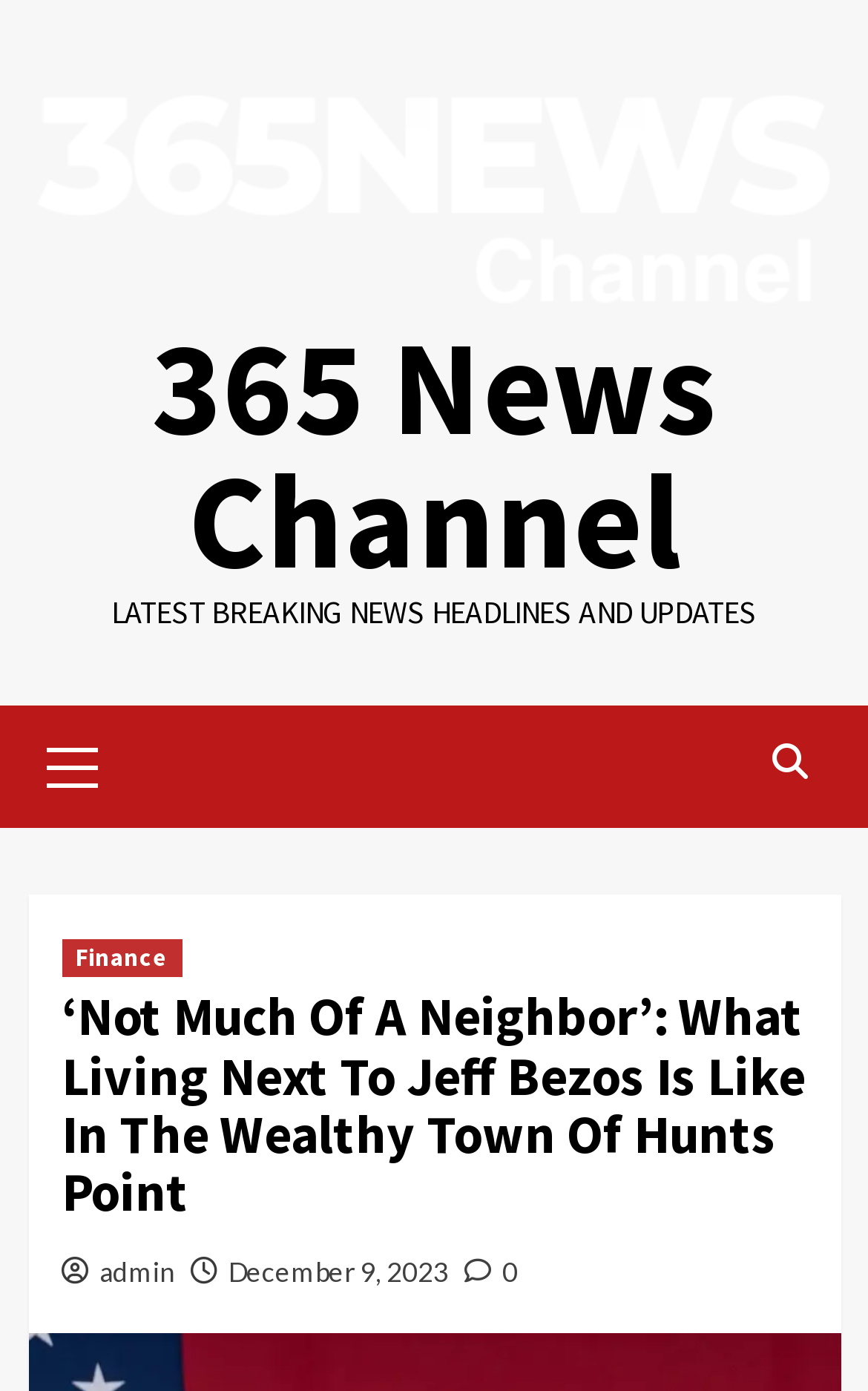Given the element description "Finance", identify the bounding box of the corresponding UI element.

[0.071, 0.676, 0.209, 0.703]